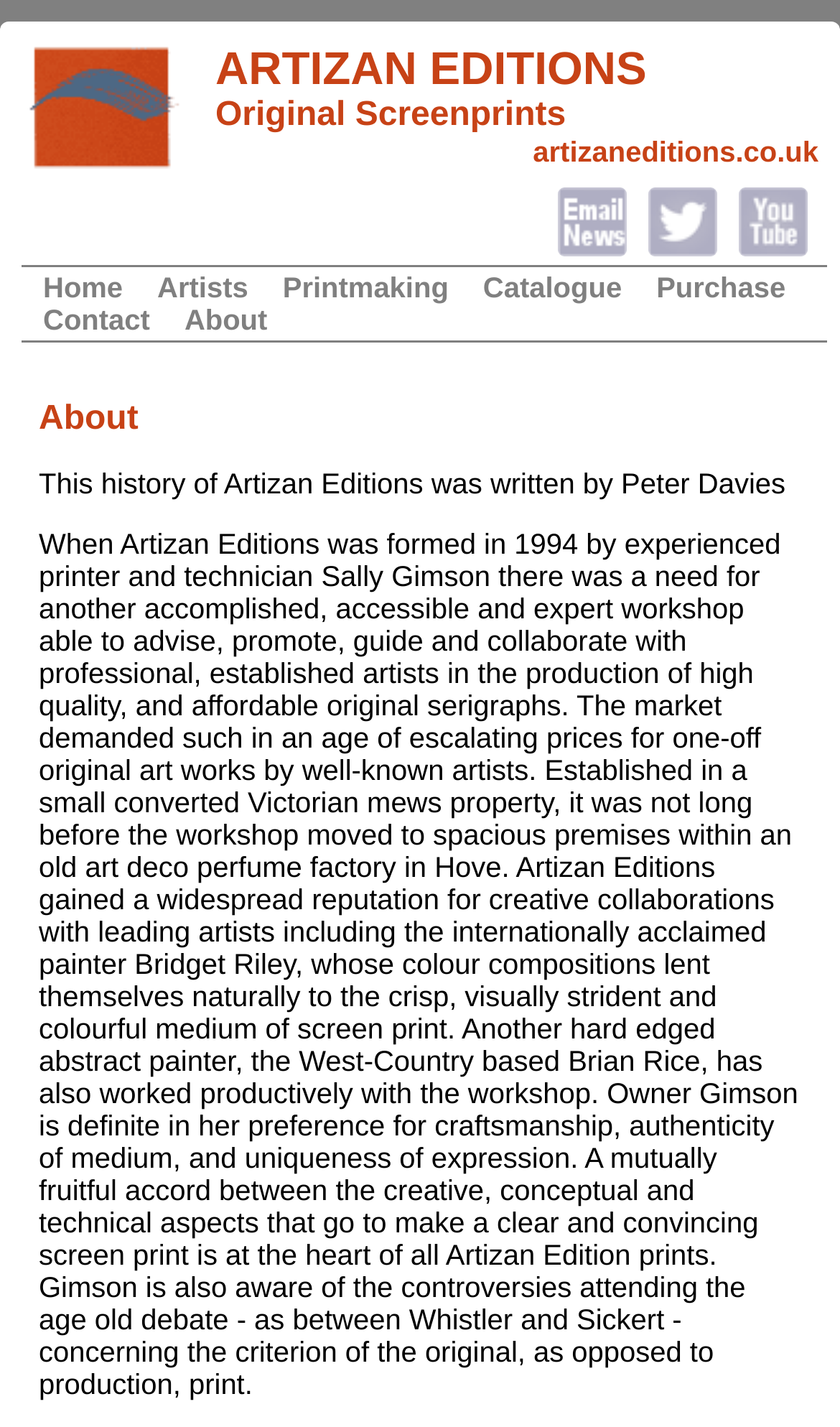How many social media links are there?
Using the information from the image, answer the question thoroughly.

There are three social media links: 'Artizan on Twitter', 'Artizan on YouTube', and an email news link. These links are identified by their corresponding image elements with bounding box coordinates [0.769, 0.13, 0.856, 0.181], [0.877, 0.13, 0.964, 0.181], and [0.662, 0.13, 0.749, 0.181] respectively.